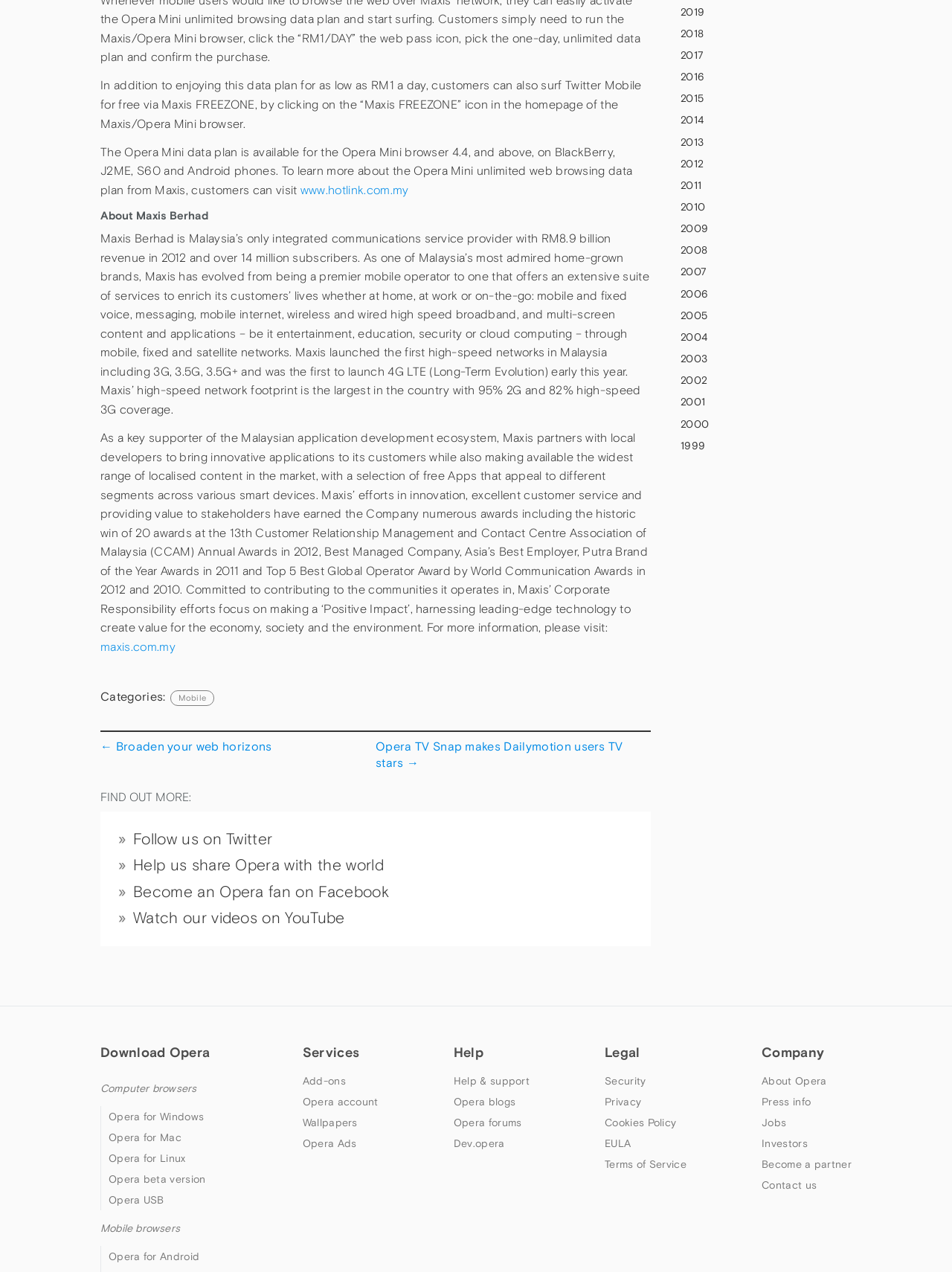Please find the bounding box coordinates of the element's region to be clicked to carry out this instruction: "Follow us on Twitter".

[0.14, 0.653, 0.286, 0.667]